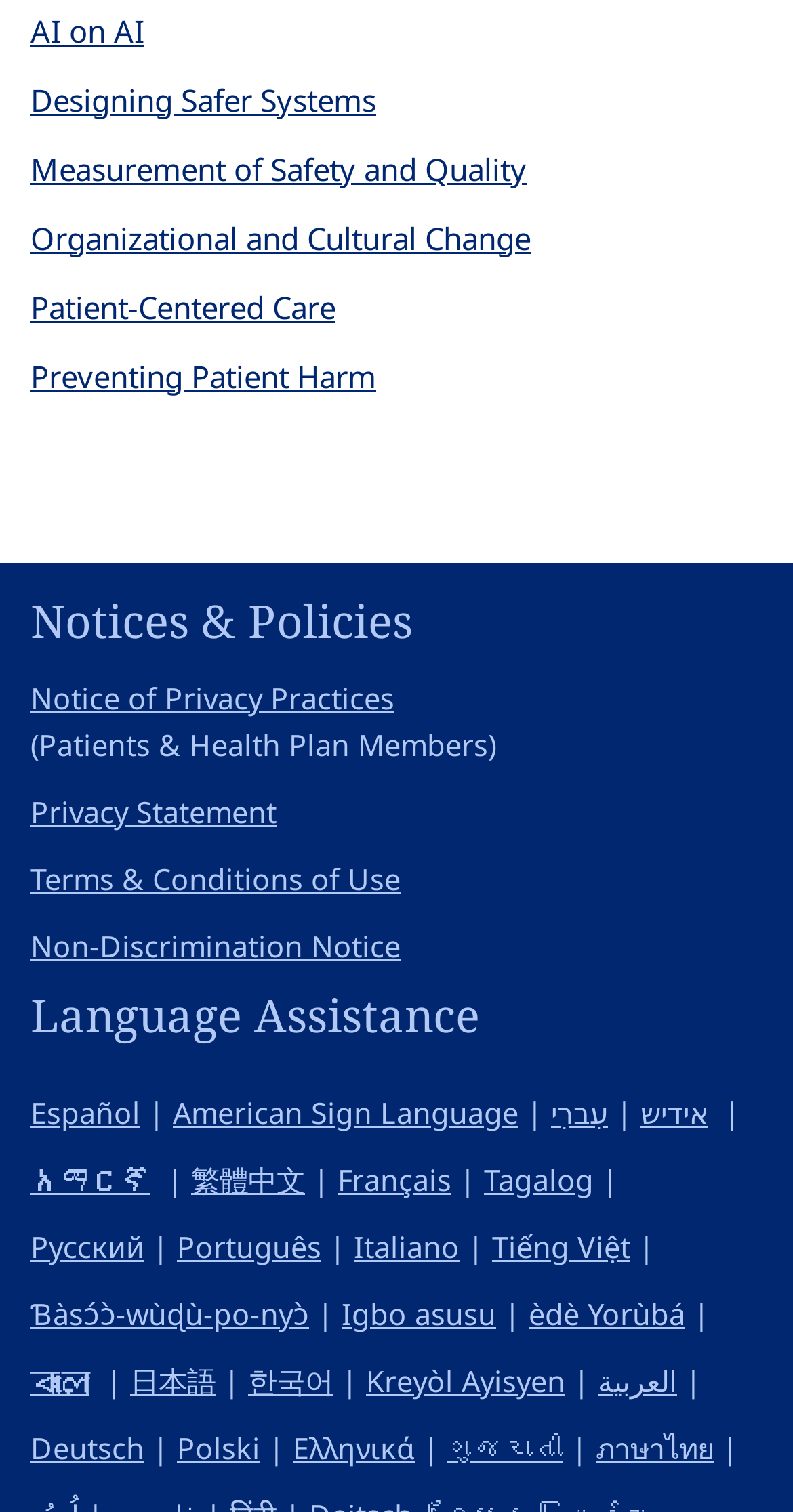Is there a link for patients and health plan members?
By examining the image, provide a one-word or phrase answer.

Yes